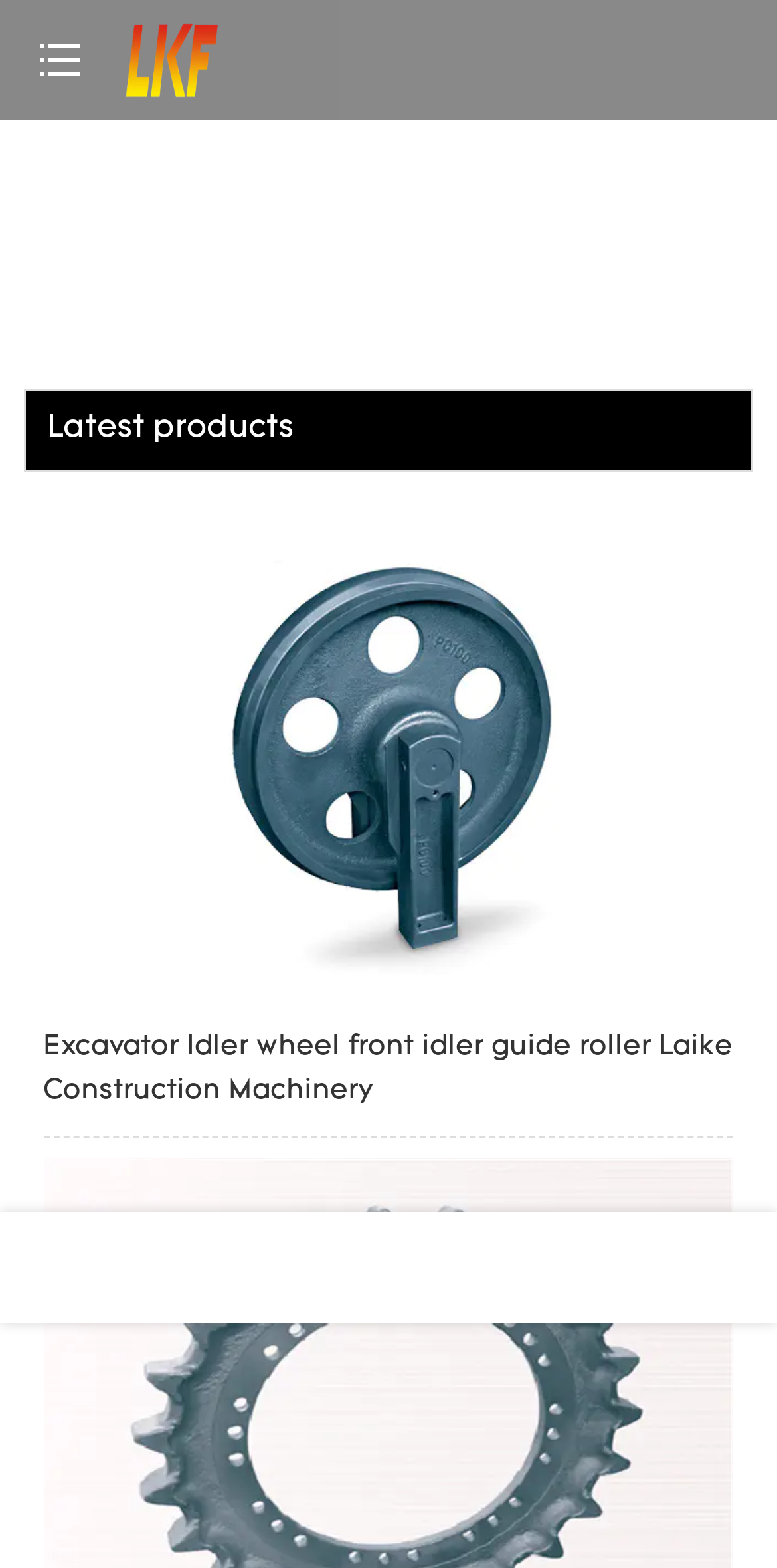Answer the following inquiry with a single word or phrase:
How many images are on the page?

2